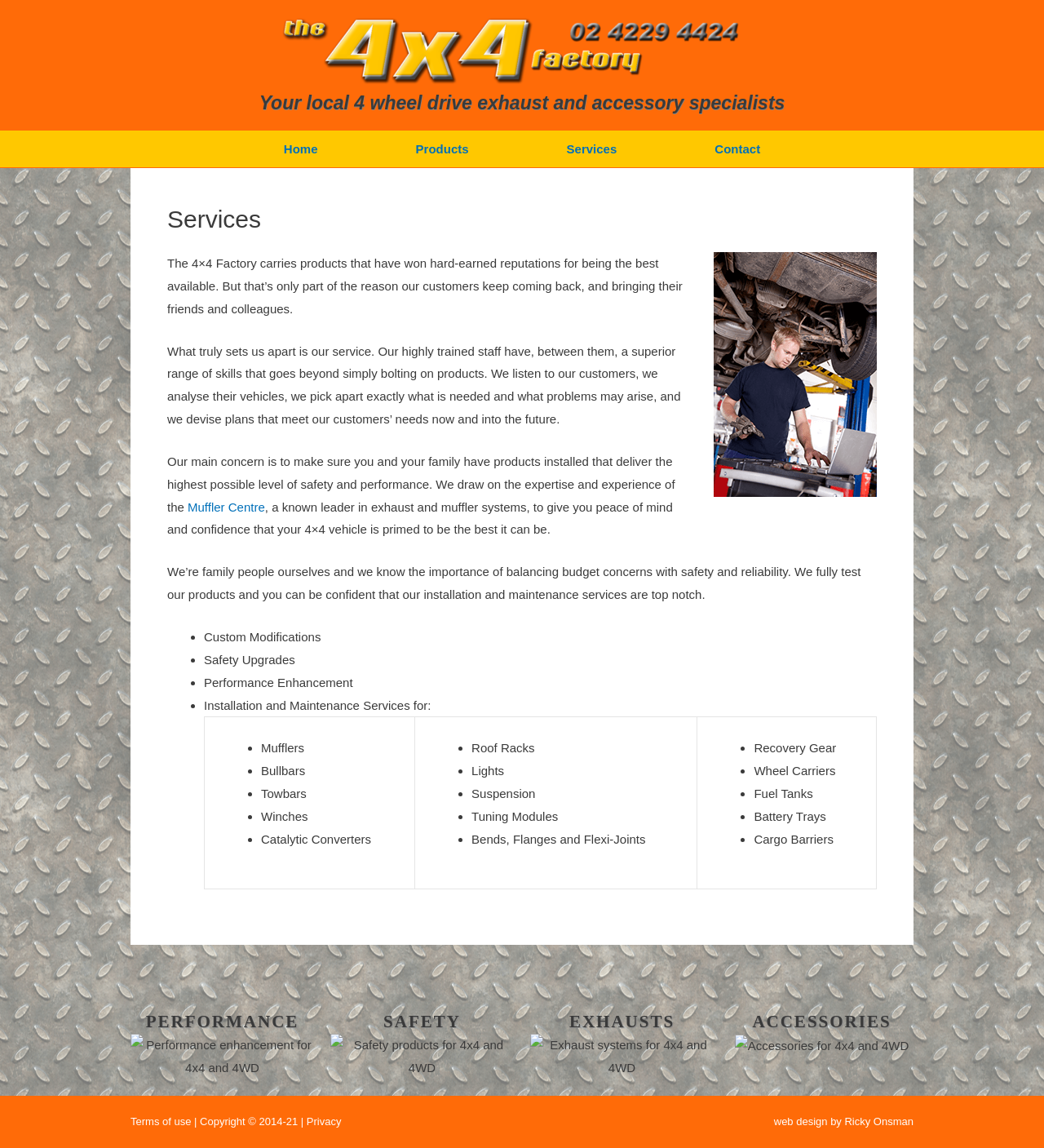What services does the company provide?
Provide a one-word or short-phrase answer based on the image.

Custom Modifications, Safety Upgrades, etc.